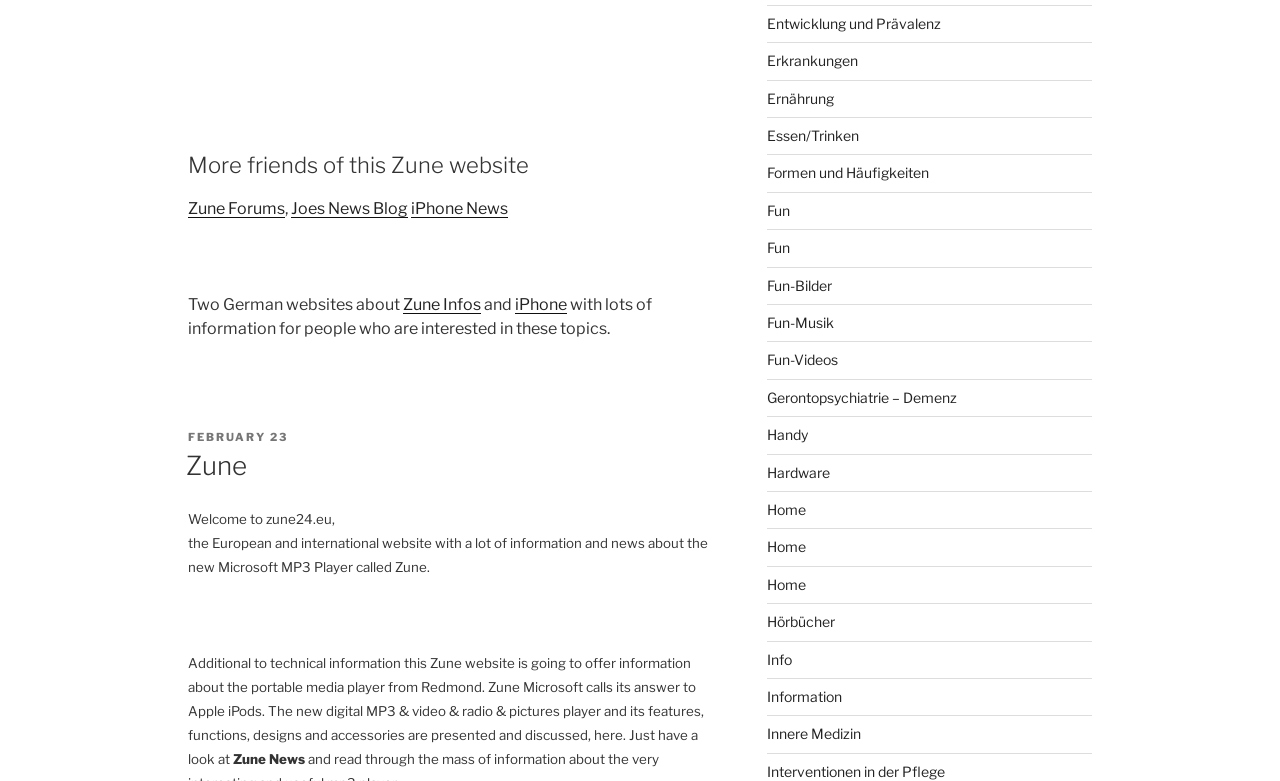Identify the bounding box coordinates for the region of the element that should be clicked to carry out the instruction: "Click on Zune Forums". The bounding box coordinates should be four float numbers between 0 and 1, i.e., [left, top, right, bottom].

[0.147, 0.255, 0.223, 0.279]